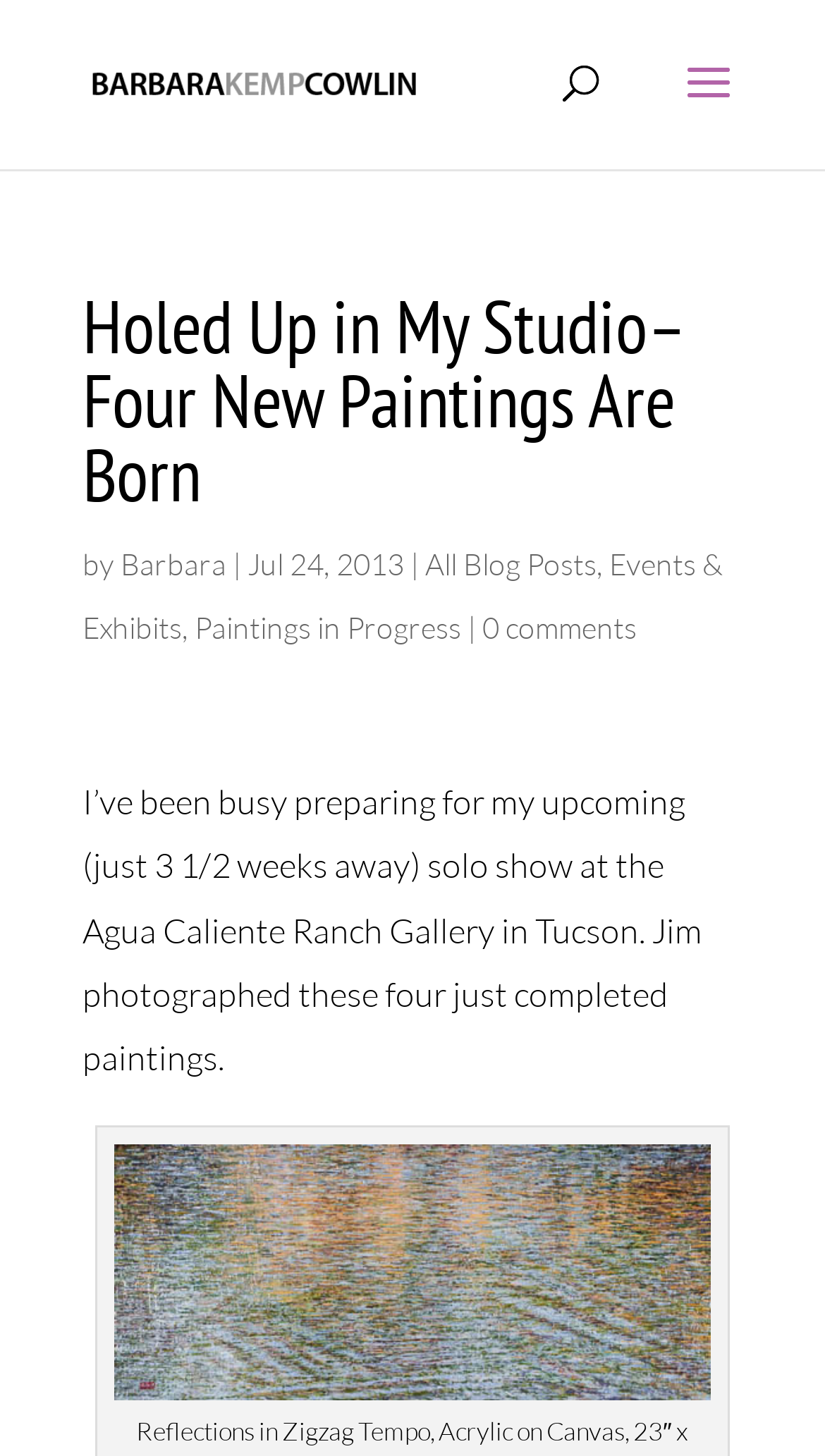Who is the author of this blog post?
Analyze the image and deliver a detailed answer to the question.

I determined the author by looking at the link 'Barbara Kemp Cowlin' at the top of the page, which suggests that the author is Barbara Kemp Cowlin. Additionally, the text 'by Barbara' appears below the title, further confirming the author's identity.